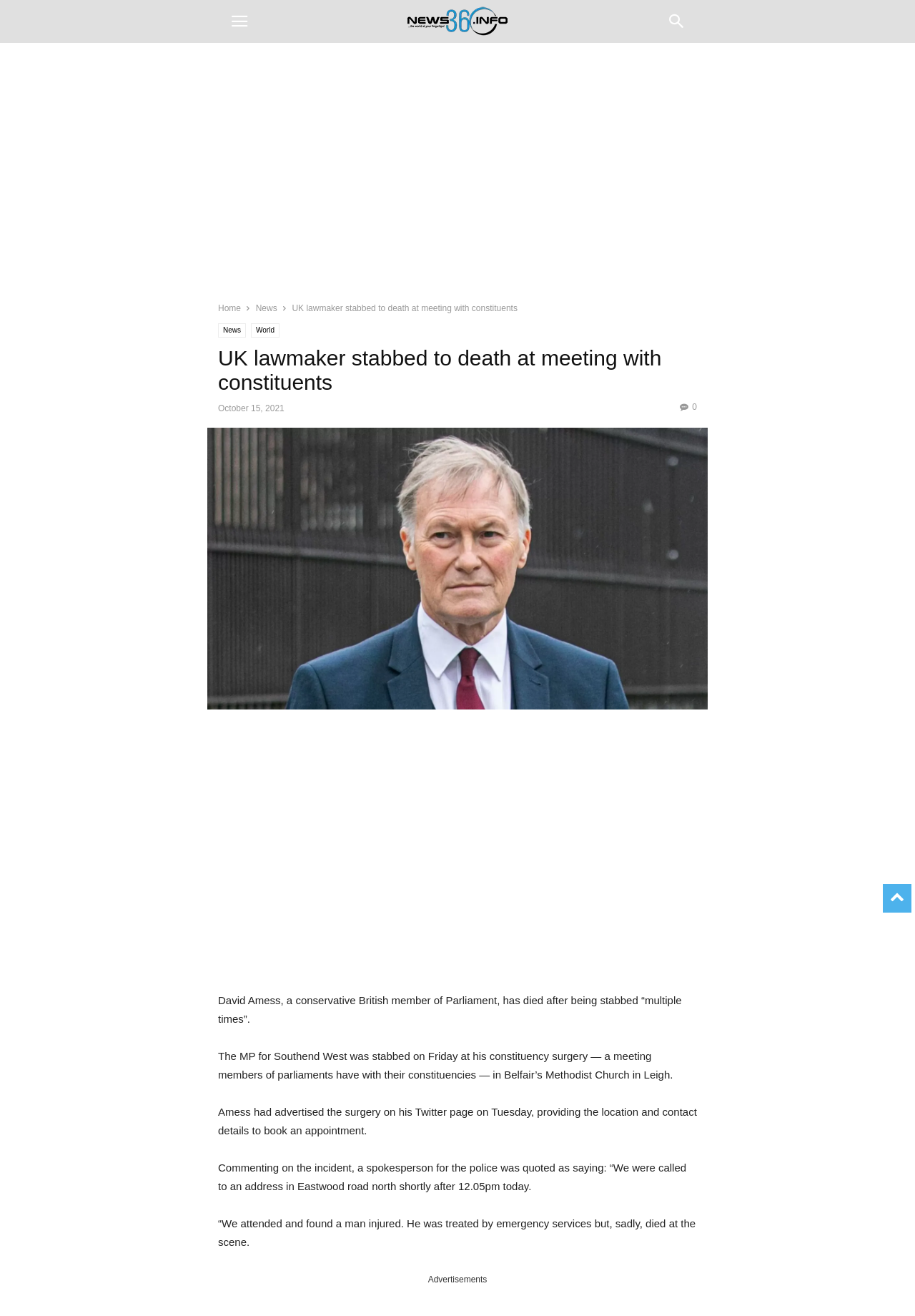Could you highlight the region that needs to be clicked to execute the instruction: "Open the mobile menu"?

[0.238, 0.0, 0.285, 0.033]